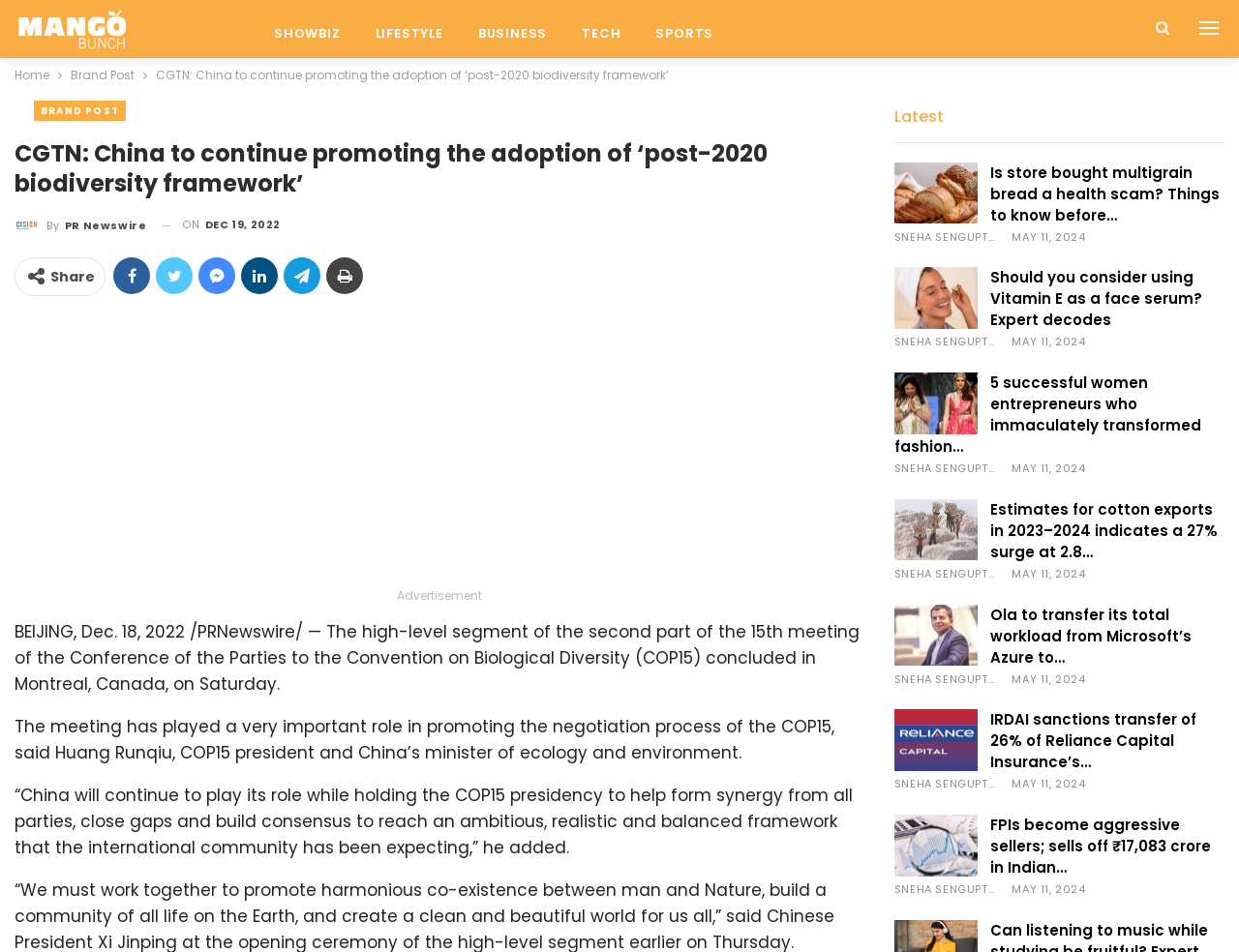How many latest articles are displayed on the webpage?
Please answer the question with as much detail and depth as you can.

I counted the number of latest articles by looking at the links with titles such as 'Is store bought multigrain bread a health scam?', 'Should you consider using Vitamin E as a face serum?', and others. There are 5 latest articles displayed on the webpage.